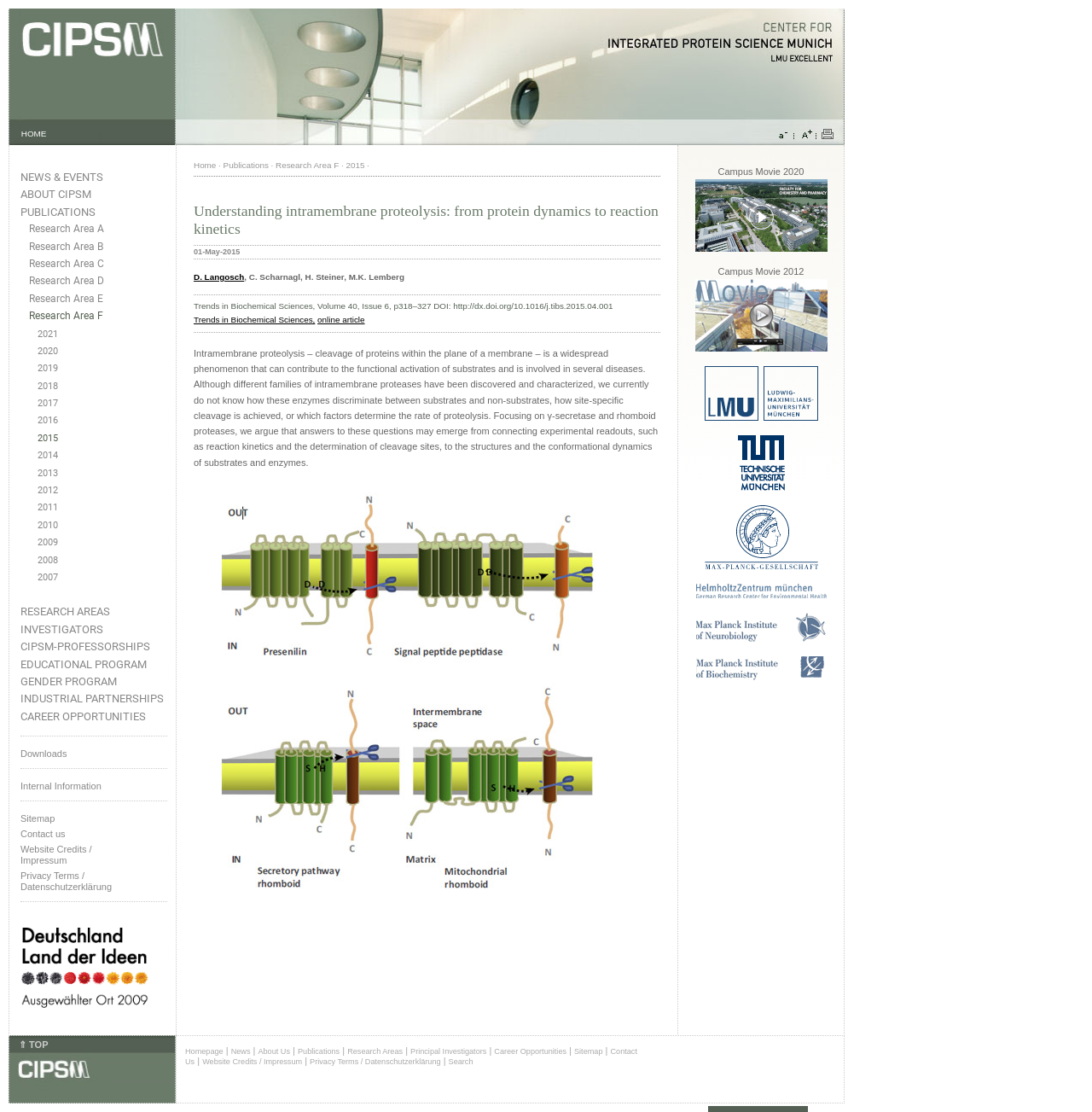Pinpoint the bounding box coordinates for the area that should be clicked to perform the following instruction: "View Research Area A".

[0.027, 0.2, 0.153, 0.212]